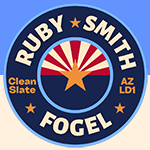What is the color scheme of the Arizona state flag?
Craft a detailed and extensive response to the question.

The caption describes the backdrop of the logo as 'reminiscent of the Arizona state flag, featuring rays in shades of red, yellow, and blue', which indicates the color scheme of the Arizona state flag.